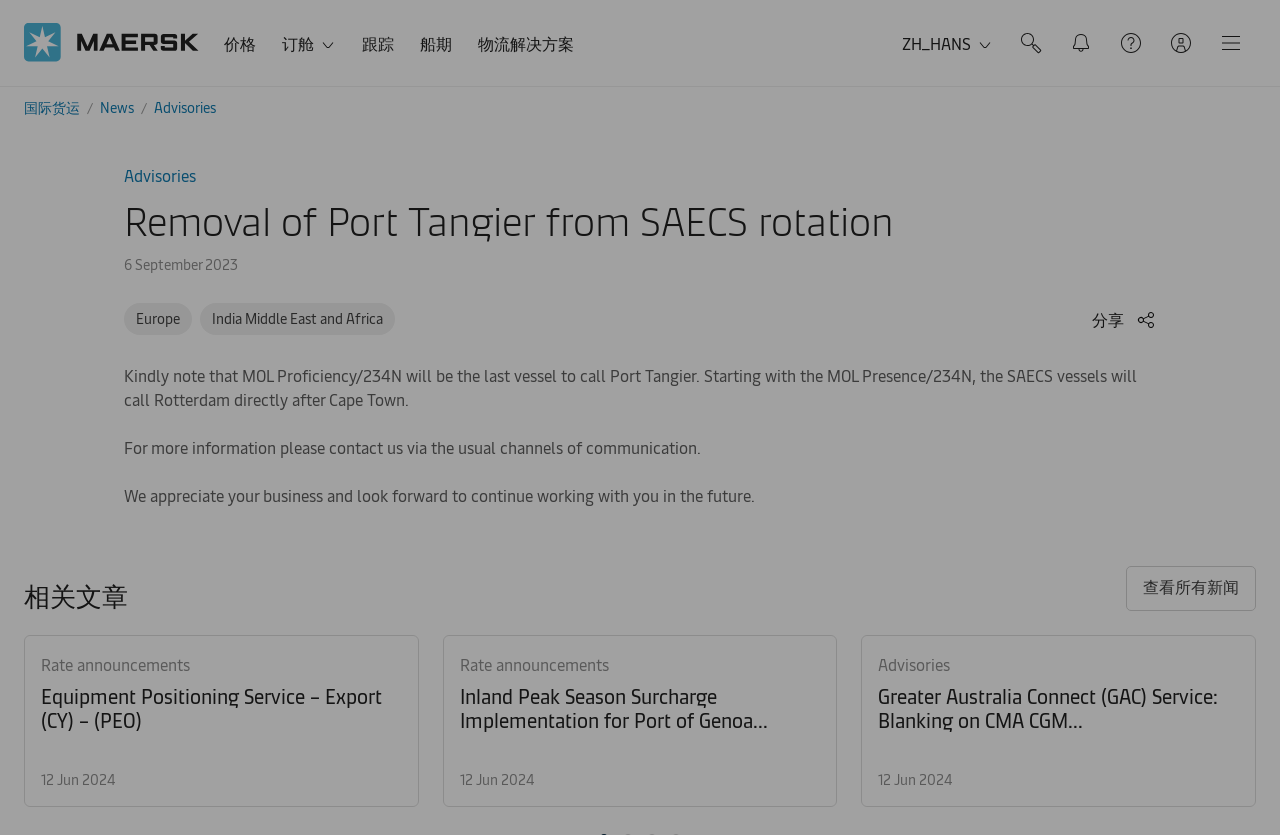Determine the bounding box coordinates (top-left x, top-left y, bottom-right x, bottom-right y) of the UI element described in the following text: News

None